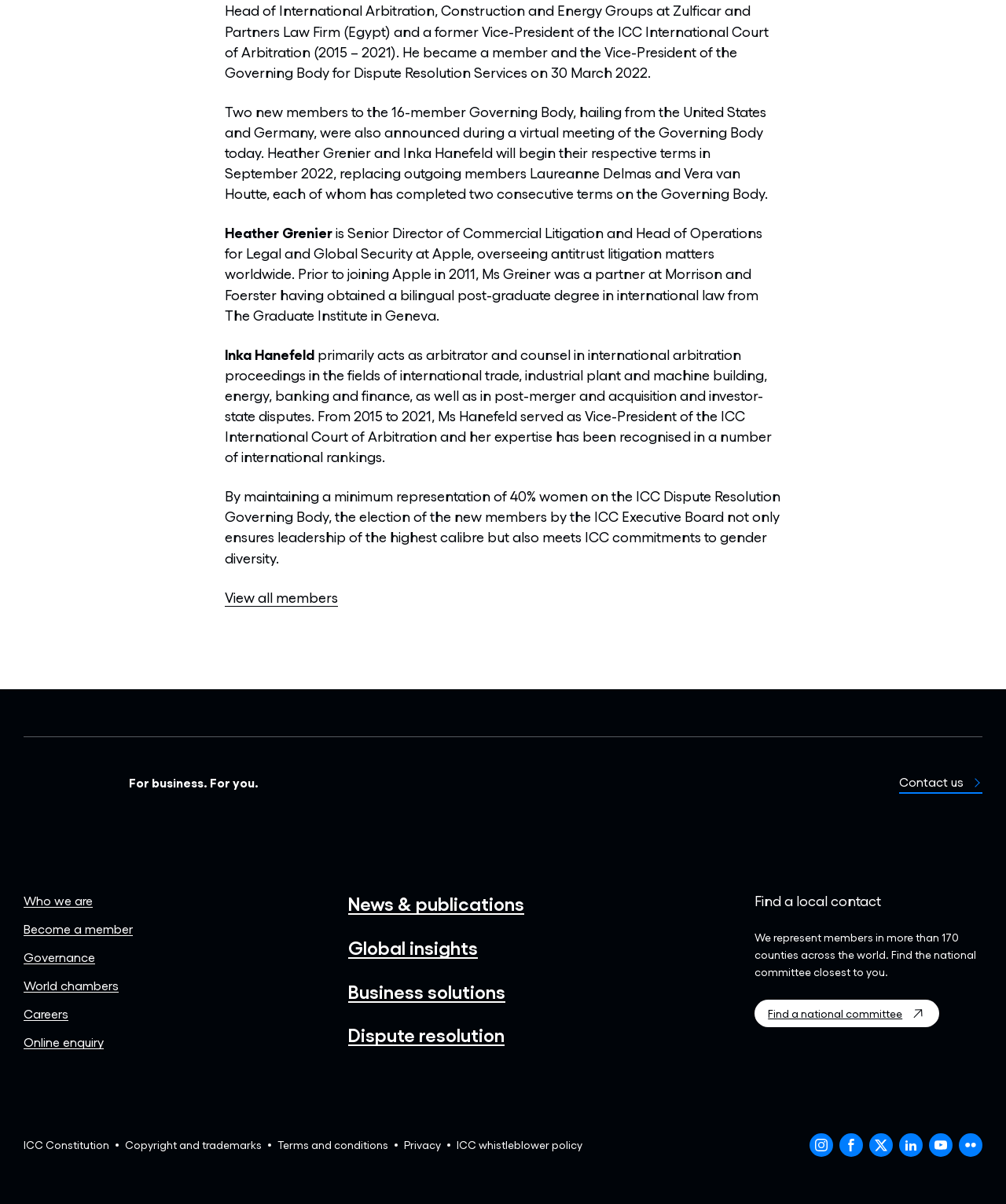Identify the bounding box coordinates for the element you need to click to achieve the following task: "Explore 'Medication for ADHD - Overview'". The coordinates must be four float values ranging from 0 to 1, formatted as [left, top, right, bottom].

None